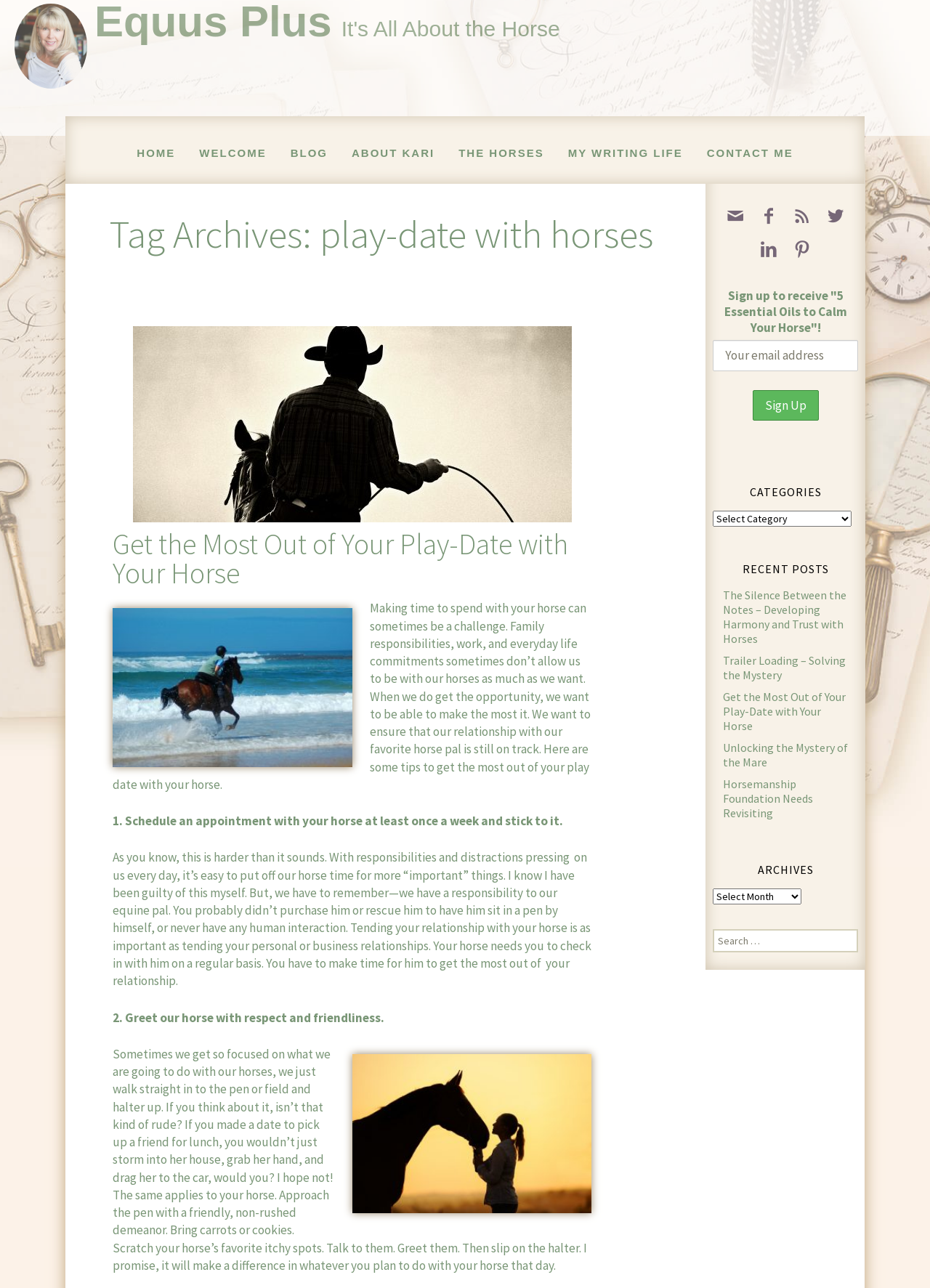Identify the bounding box coordinates for the region to click in order to carry out this instruction: "Read the 'Get the Most Out of Your Play-Date with Your Horse' article". Provide the coordinates using four float numbers between 0 and 1, formatted as [left, top, right, bottom].

[0.121, 0.408, 0.611, 0.459]